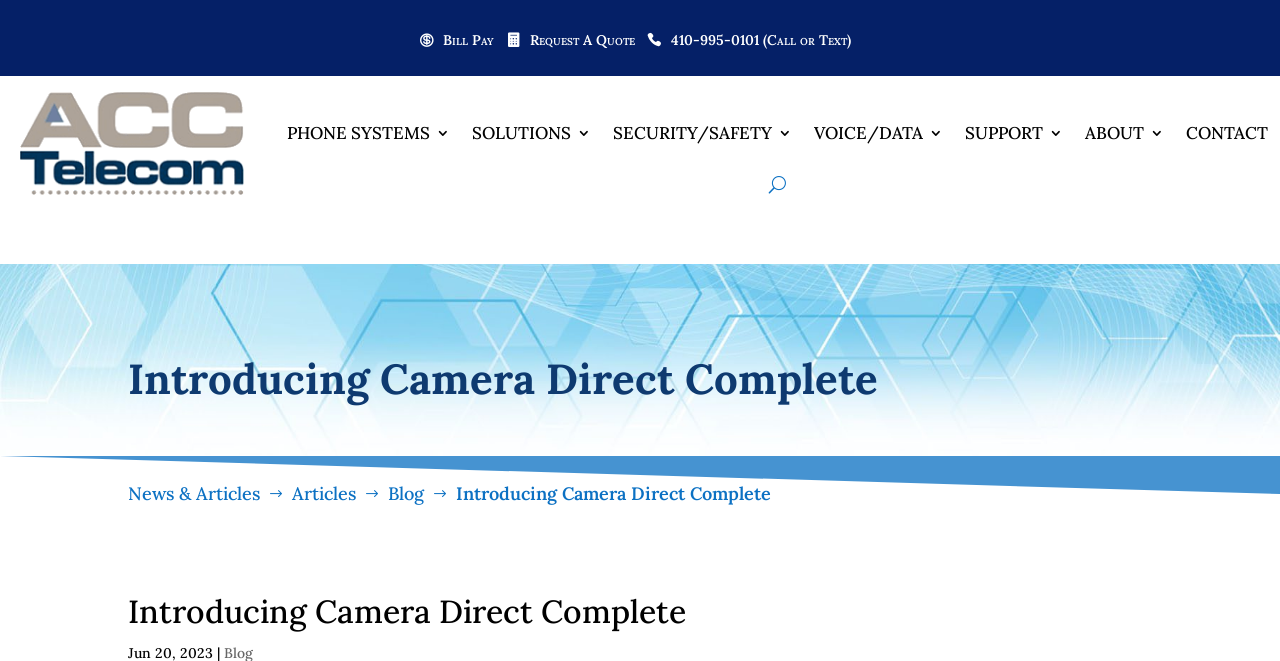Please find the bounding box coordinates of the element's region to be clicked to carry out this instruction: "Read News & Articles".

[0.1, 0.728, 0.203, 0.767]